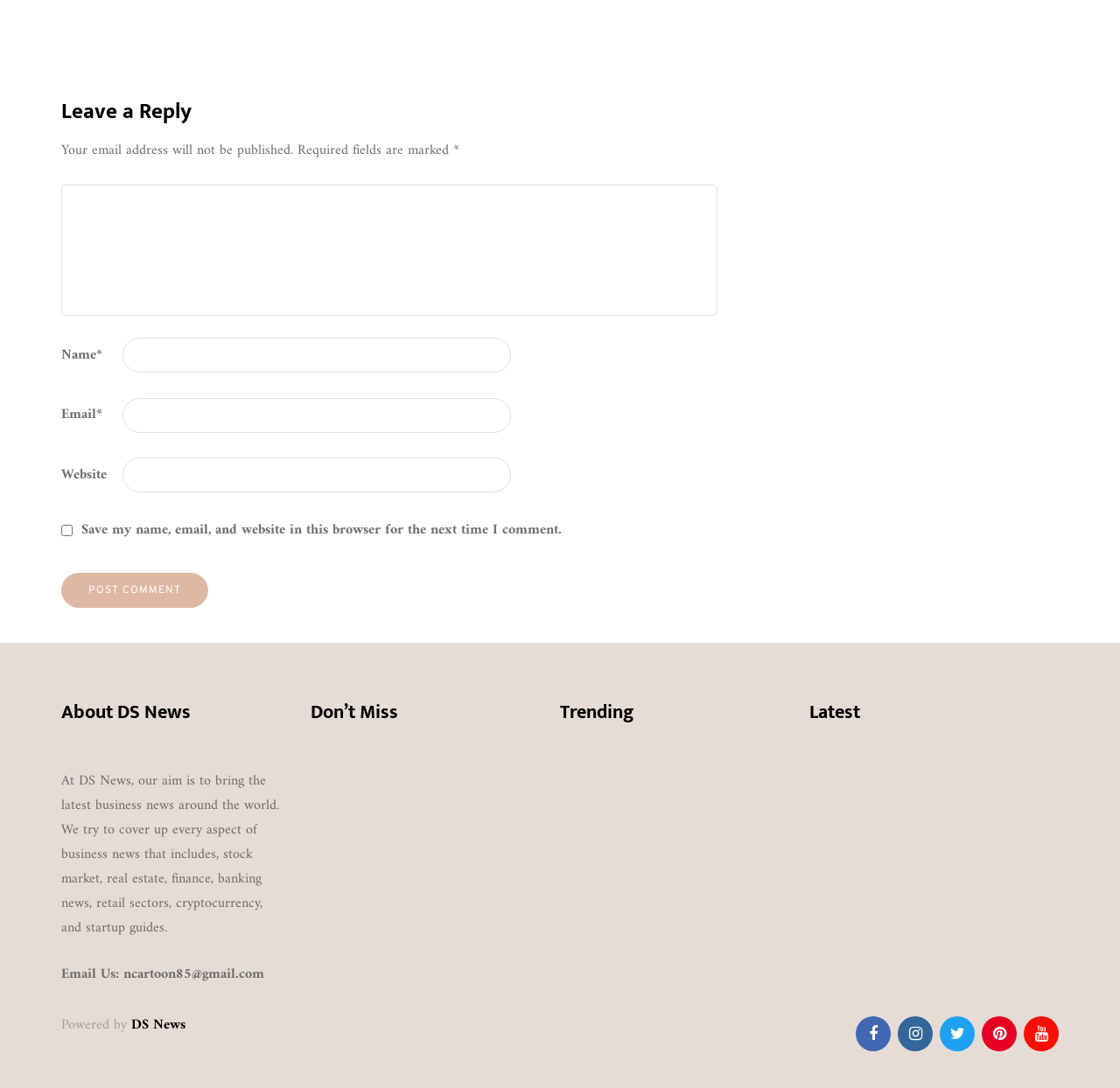Identify the bounding box coordinates for the element you need to click to achieve the following task: "Check the 'About DS News' section". Provide the bounding box coordinates as four float numbers between 0 and 1, in the form [left, top, right, bottom].

[0.055, 0.644, 0.254, 0.683]